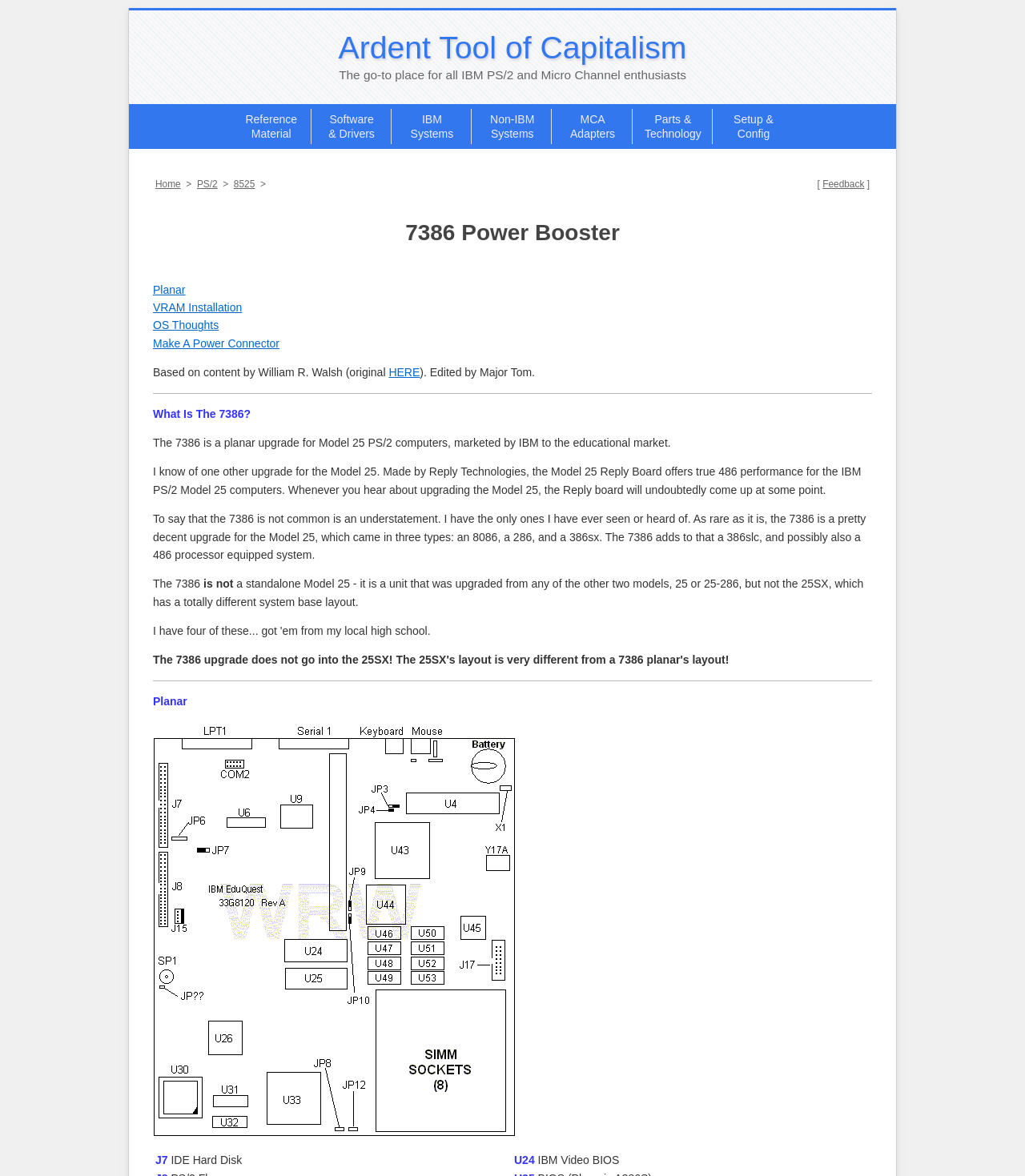Determine the bounding box coordinates of the clickable area required to perform the following instruction: "View IBM Systems". The coordinates should be represented as four float numbers between 0 and 1: [left, top, right, bottom].

[0.383, 0.093, 0.46, 0.122]